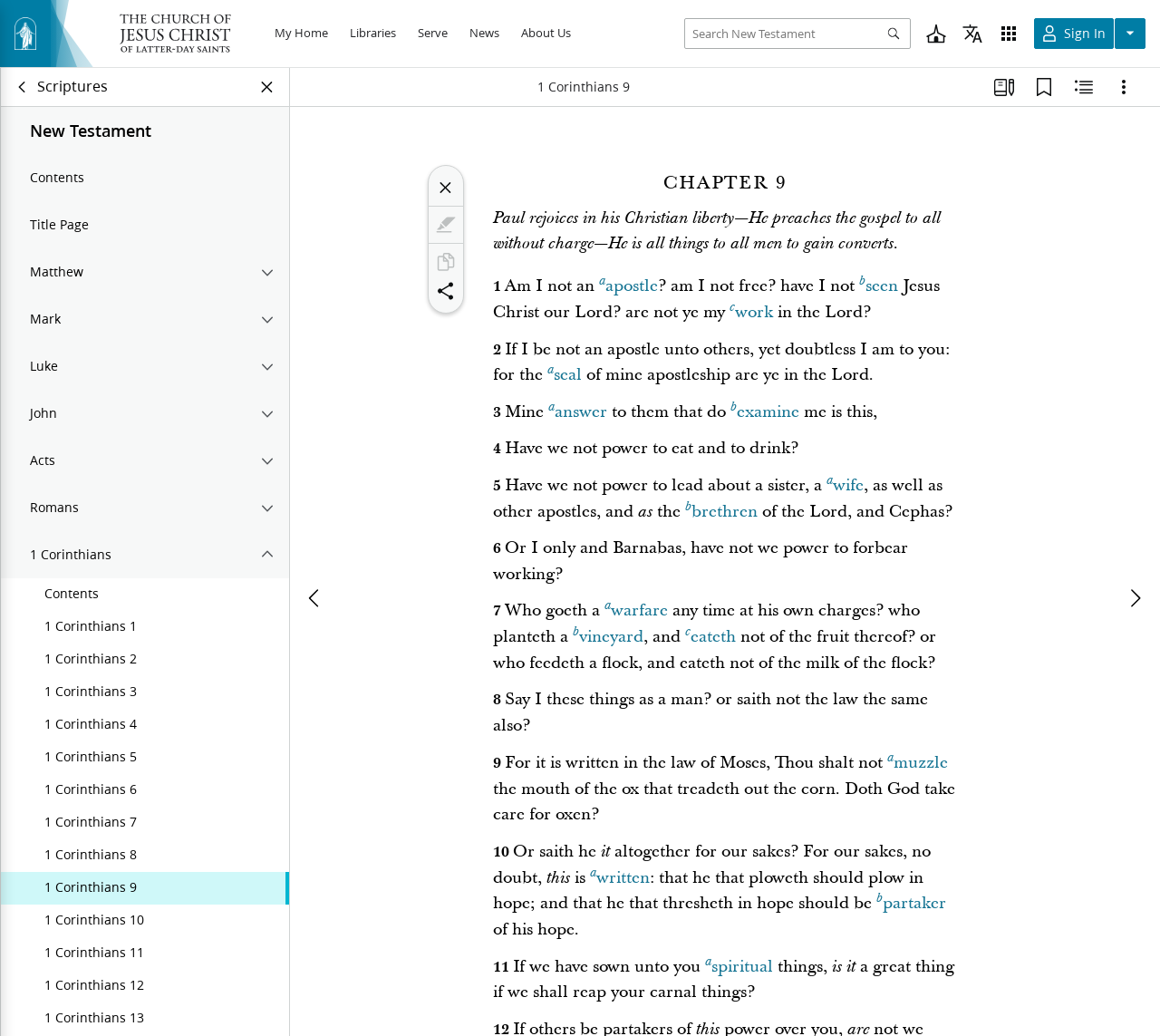Please find the bounding box coordinates of the element that needs to be clicked to perform the following instruction: "Search New Testament". The bounding box coordinates should be four float numbers between 0 and 1, represented as [left, top, right, bottom].

[0.589, 0.017, 0.652, 0.077]